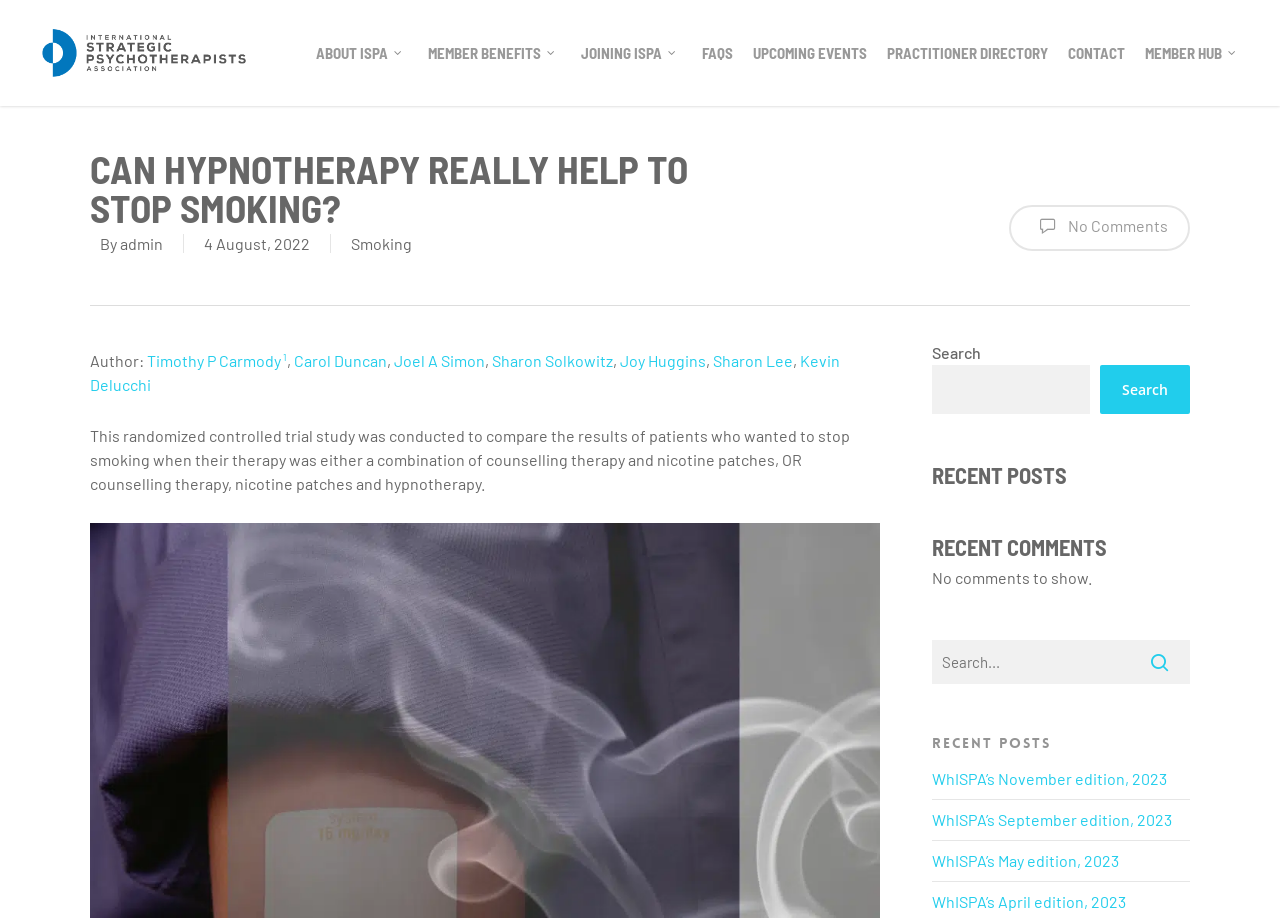Given the description "parent_node: Search name="s"", provide the bounding box coordinates of the corresponding UI element.

[0.728, 0.398, 0.852, 0.451]